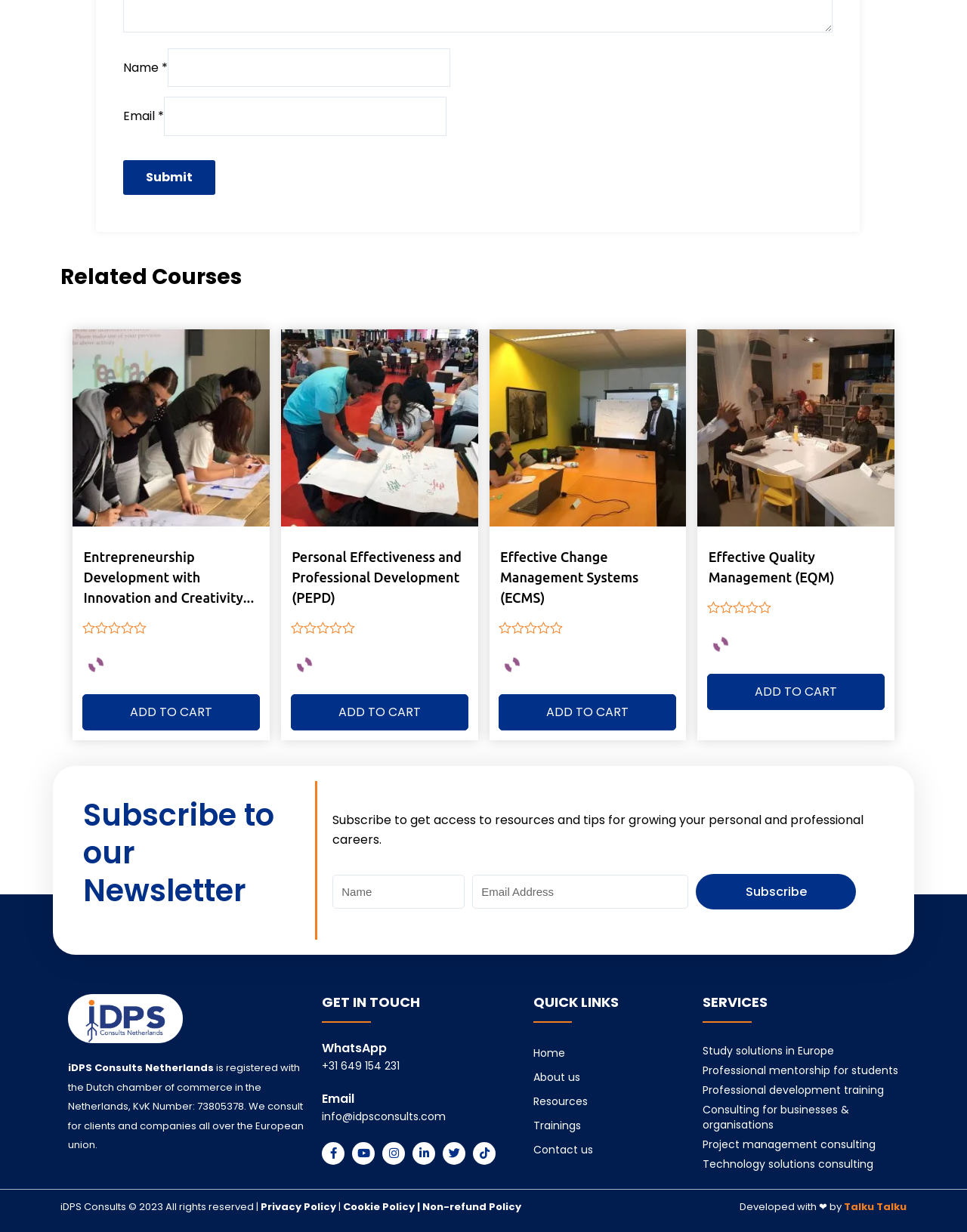Pinpoint the bounding box coordinates of the area that should be clicked to complete the following instruction: "Get in touch via WhatsApp". The coordinates must be given as four float numbers between 0 and 1, i.e., [left, top, right, bottom].

[0.333, 0.844, 0.4, 0.858]